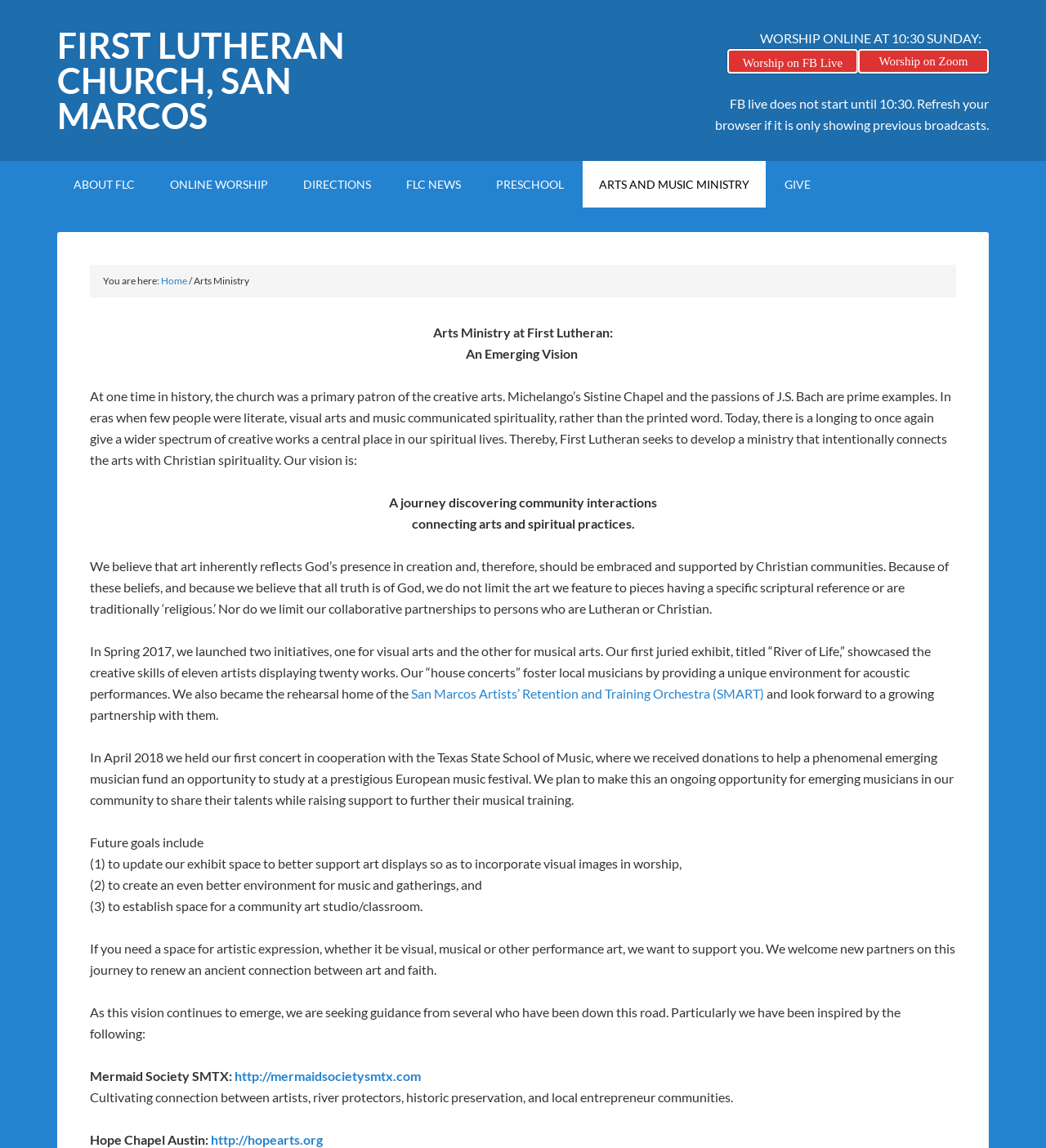Please identify the bounding box coordinates of the element I need to click to follow this instruction: "Go to Products".

None